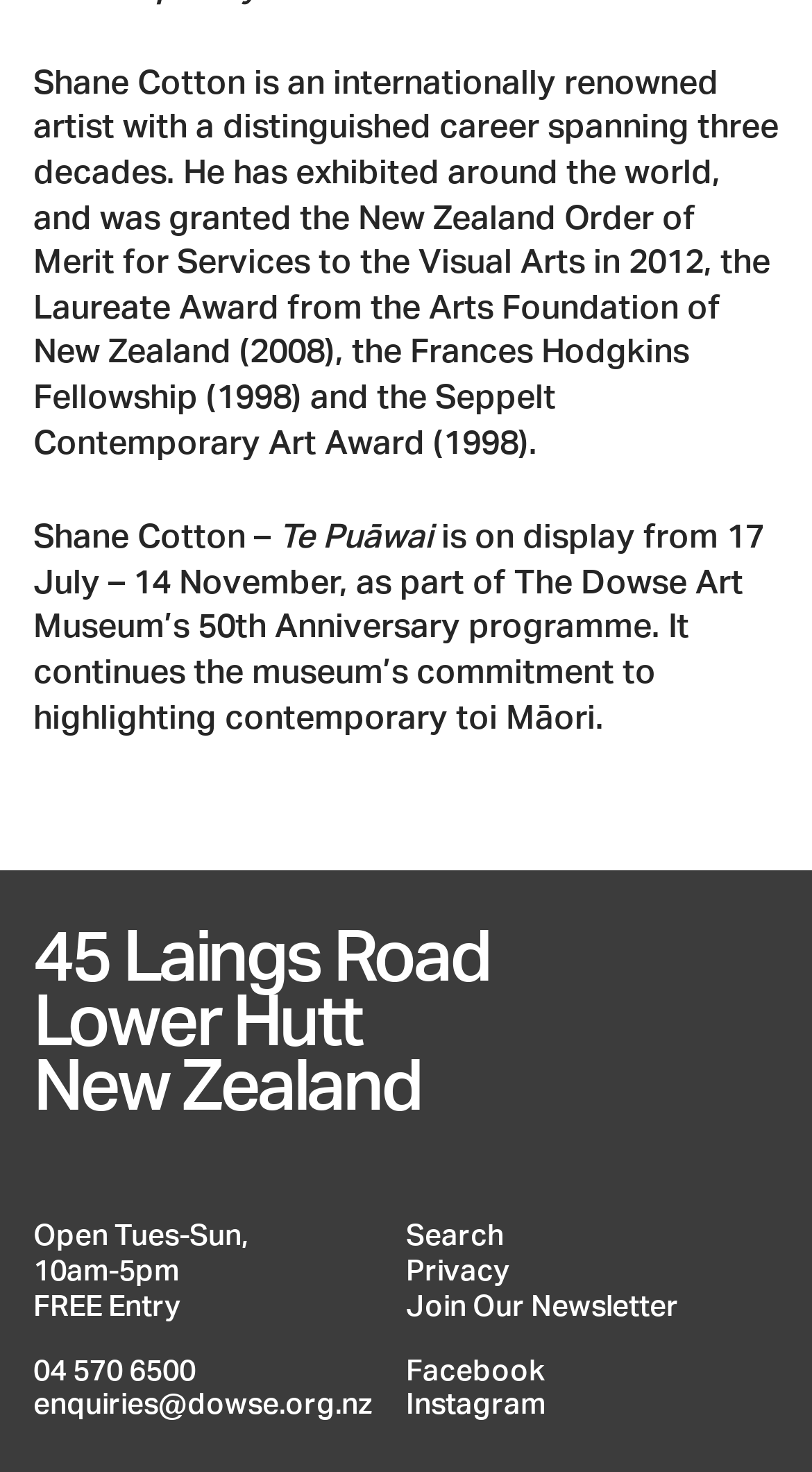Give a concise answer using only one word or phrase for this question:
What is the name of the artist?

Shane Cotton